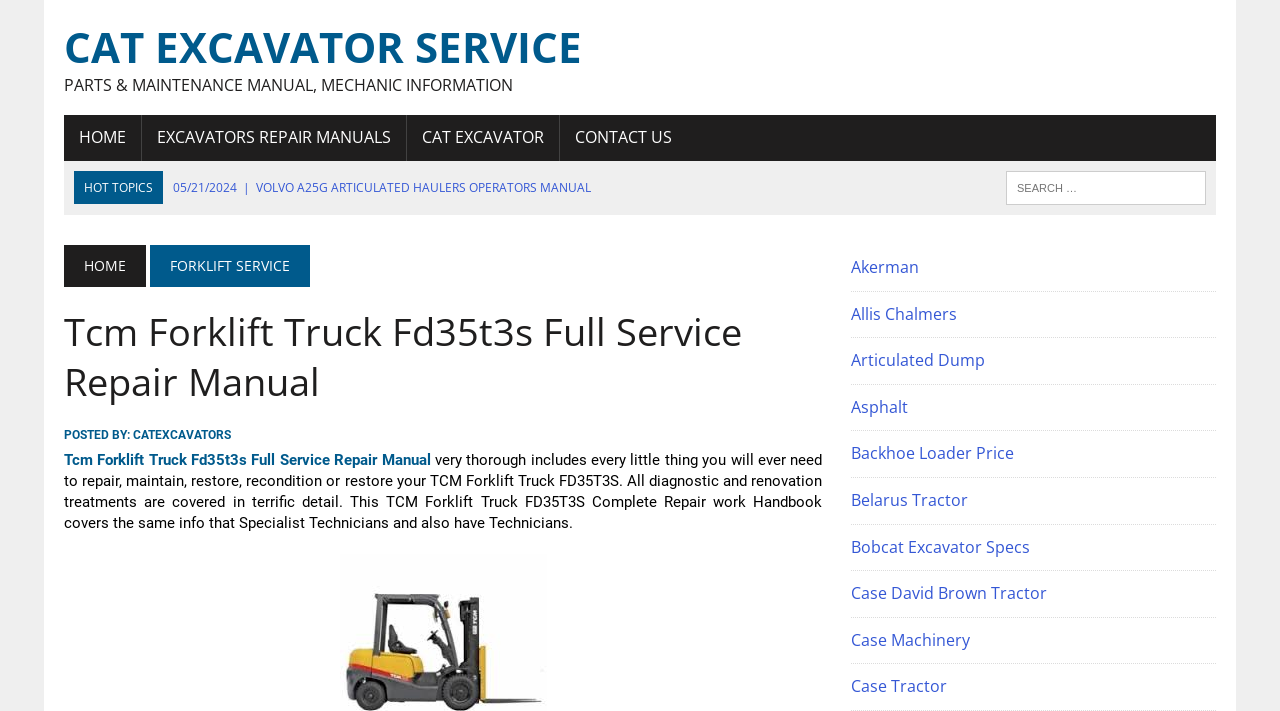Determine the bounding box coordinates for the UI element described. Format the coordinates as (top-left x, top-left y, bottom-right x, bottom-right y) and ensure all values are between 0 and 1. Element description: Case David Brown Tractor

[0.665, 0.819, 0.818, 0.85]